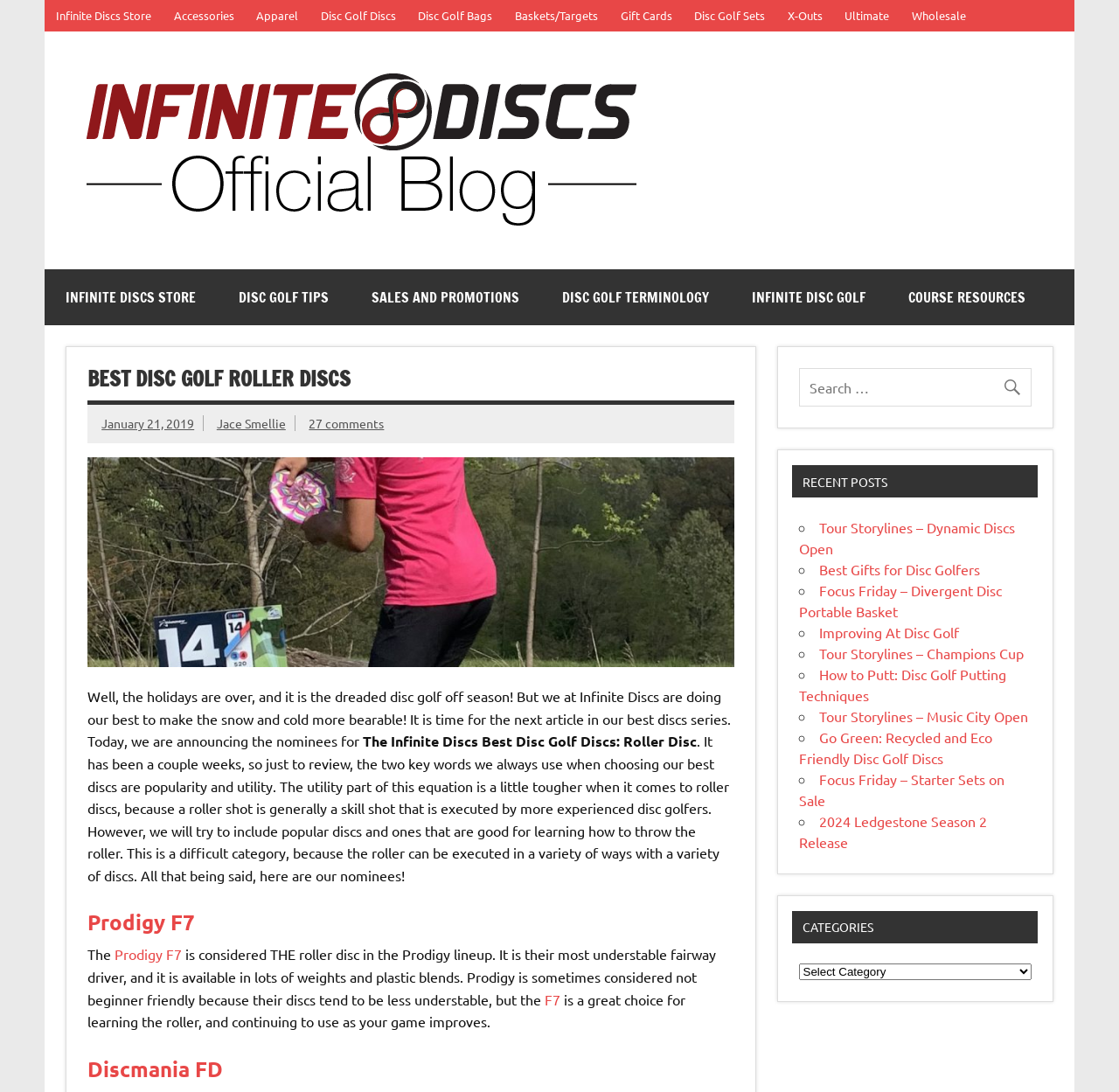What is the main topic of this webpage?
Give a one-word or short phrase answer based on the image.

Disc golf